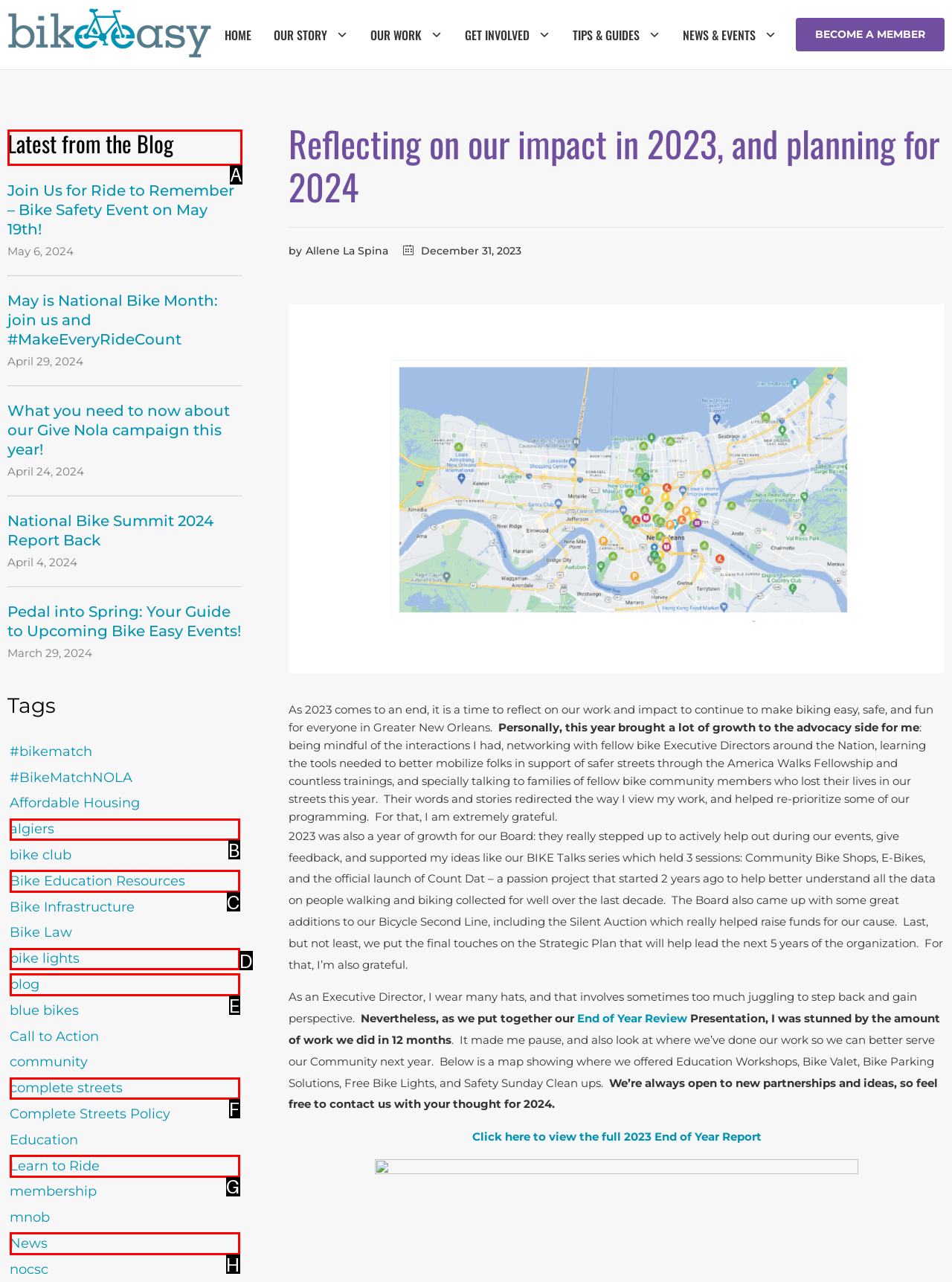From the available options, which lettered element should I click to complete this task: Read the 'Latest from the Blog' section?

A